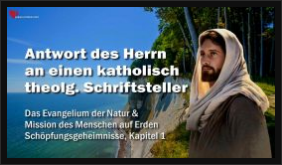Provide a comprehensive description of the image.

The image features a serene landscape with a figure resembling a biblical character, set against a backdrop of cliffs and a blue sky. The text overlay reads "Antwort des Herrn an einen katholisch theolg. Schriftsteller," which translates to "Answer of the Lord to a Catholic Theologian Writer." Below, the subtitle notes "Das Evangelium der Natur & Mission des Menschen auf Erden," indicating a focus on the Gospel of Nature and the Mission of Man on Earth. Additionally, it mentions "Schöpfungsgeheimnisse, Kapitel 1," suggesting that this image is part of a discourse or series related to the secrets of creation. The visual composition blends natural beauty with theological themes, inviting viewers to reflect on spiritual matters and scientific inquiry.